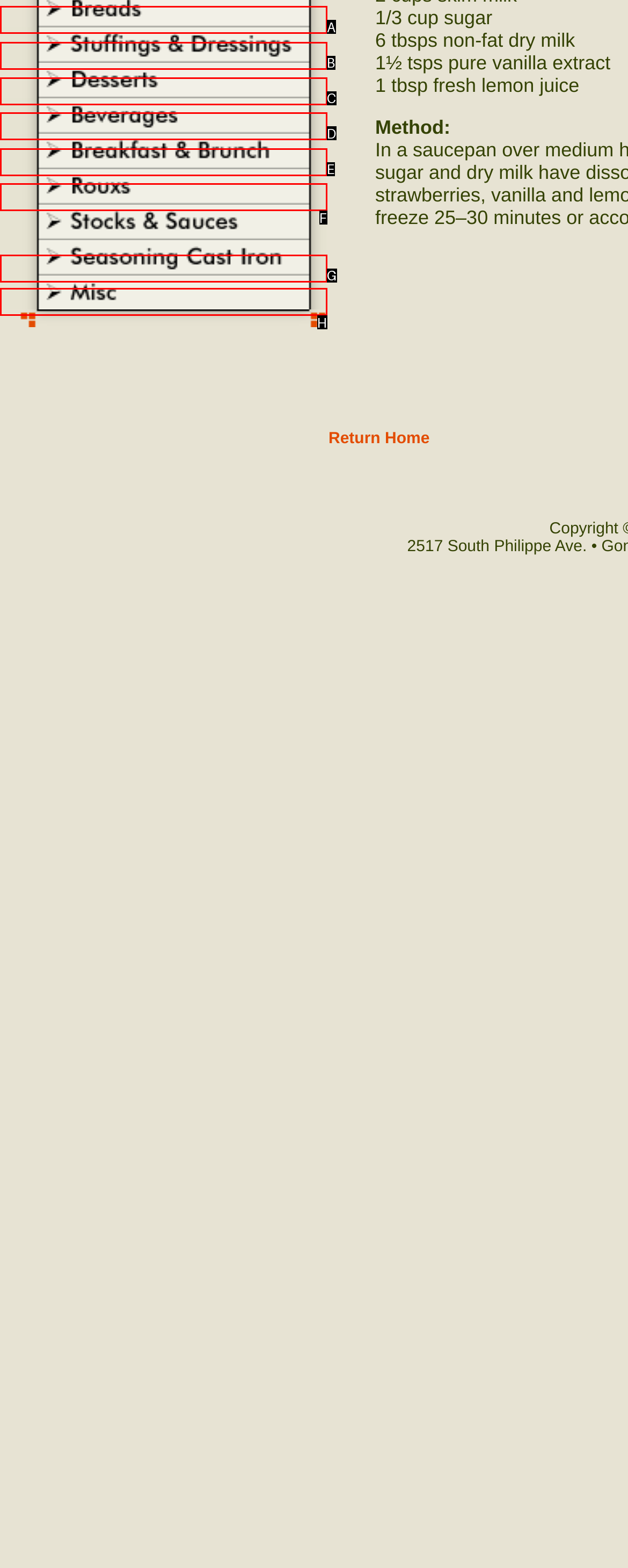Choose the option that matches the following description: name="SDDM_image7"
Answer with the letter of the correct option.

C